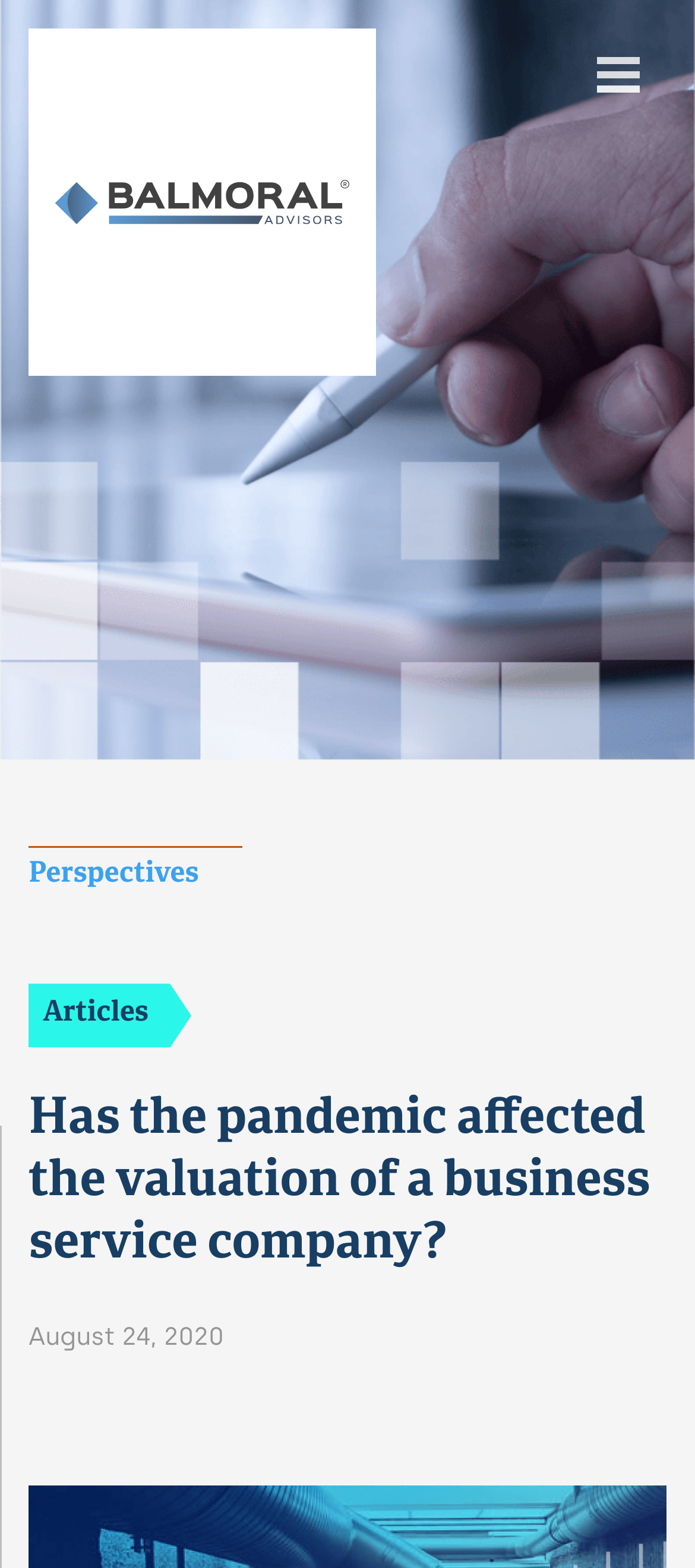Create a detailed summary of all the visual and textual information on the webpage.

The webpage appears to be an article page from Balmoral Advisors, a business consulting firm. At the top left corner, there is a link and an image, both labeled as "Balmoral Advisors", which likely serve as a logo and a navigation link to the company's homepage. 

On the top right corner, there is a button with no label, which may be a navigation or action button. Below the logo, there are two static text elements, "Perspectives" and "Articles", which seem to be categories or sections of the website.

The main content of the page is a heading that reads "Has the pandemic affected the valuation of a business service company?", which is likely the title of the article. This heading is positioned below the categories and spans across the width of the page. 

Underneath the heading, there is a static text element that displays the date "August 24, 2020", which is likely the publication date of the article.